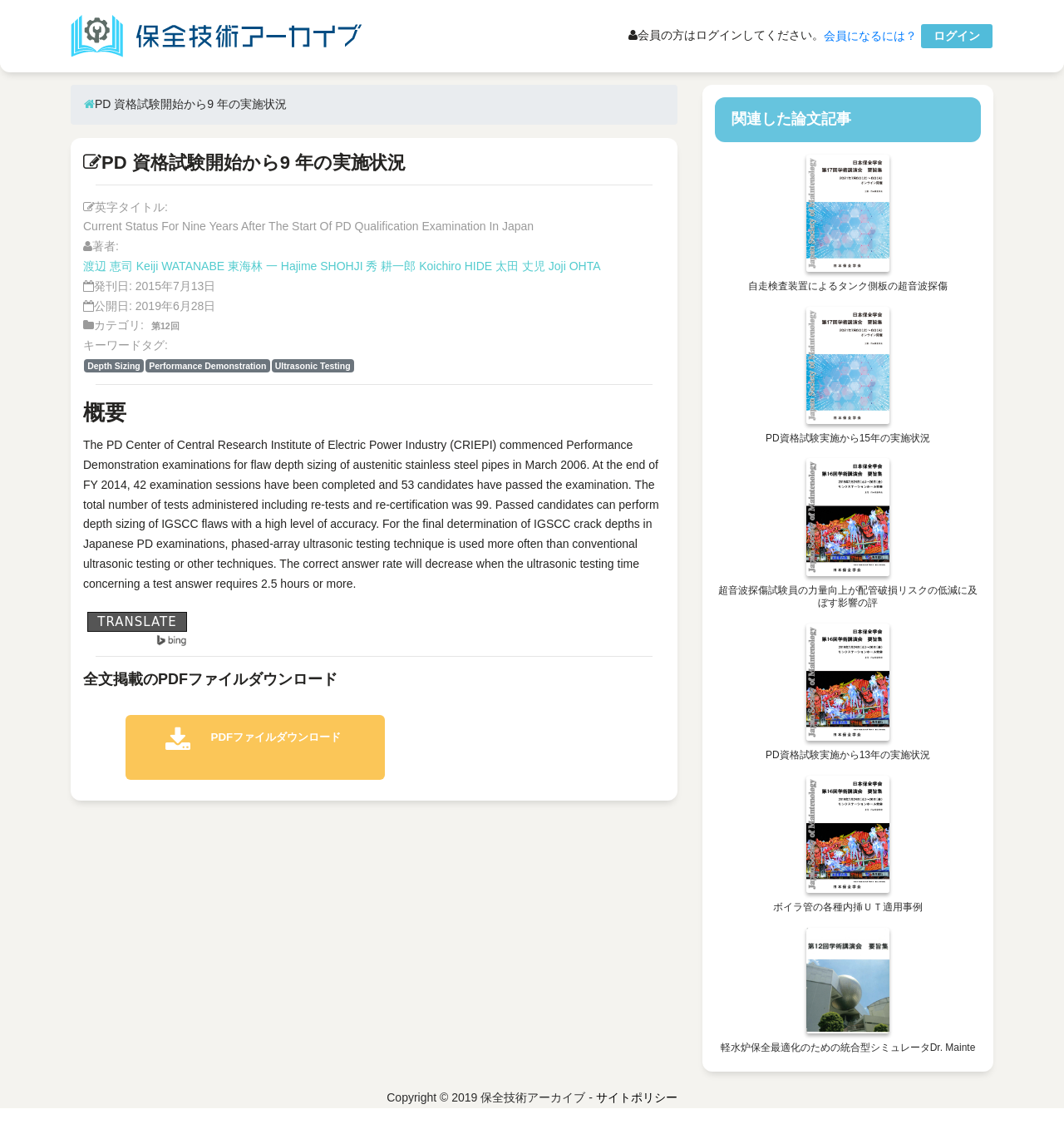Locate the bounding box coordinates of the element that needs to be clicked to carry out the instruction: "Download the PDF file". The coordinates should be given as four float numbers ranging from 0 to 1, i.e., [left, top, right, bottom].

[0.118, 0.633, 0.362, 0.691]